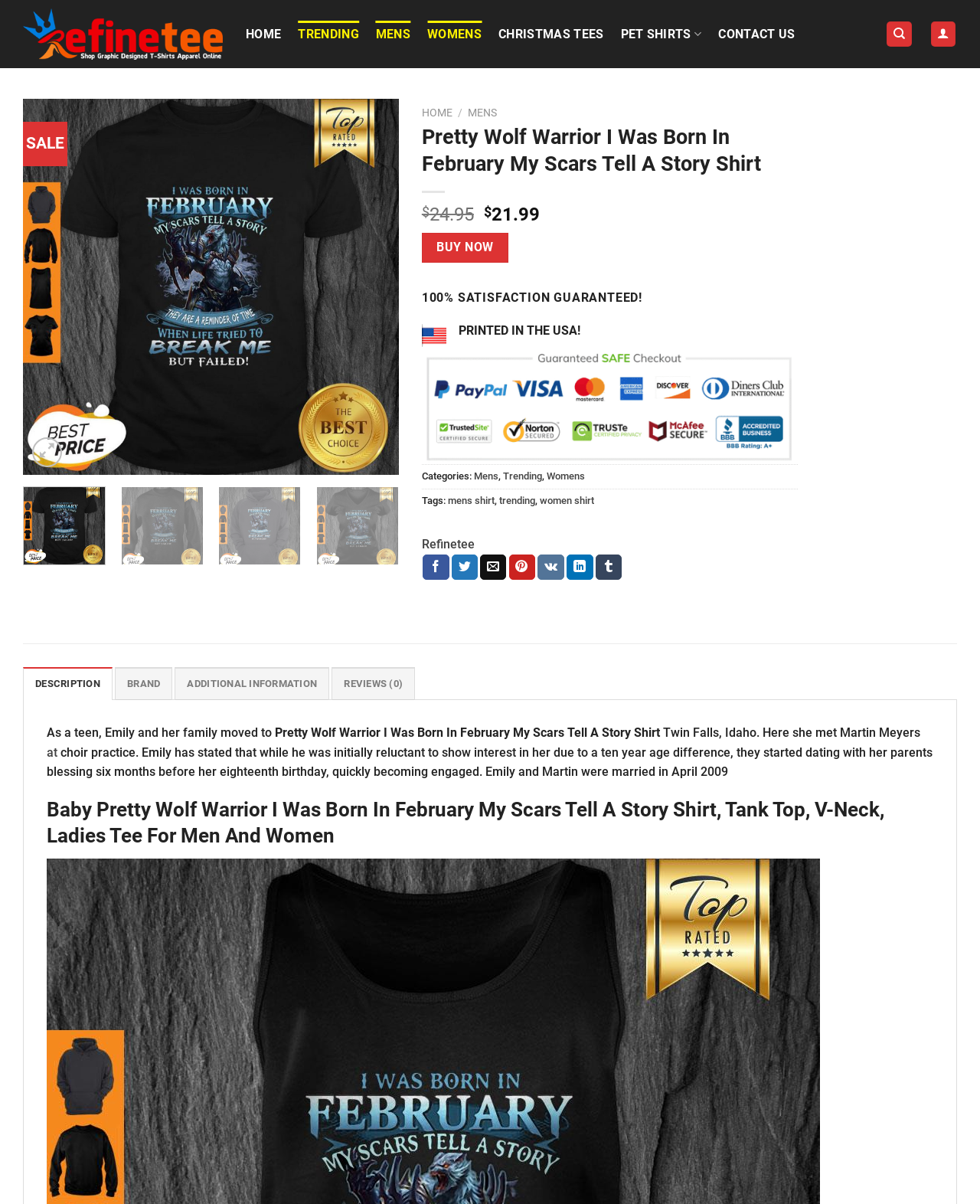Find the bounding box coordinates for the UI element whose description is: "aria-label="Next"". The coordinates should be four float numbers between 0 and 1, in the format [left, top, right, bottom].

[0.365, 0.207, 0.394, 0.269]